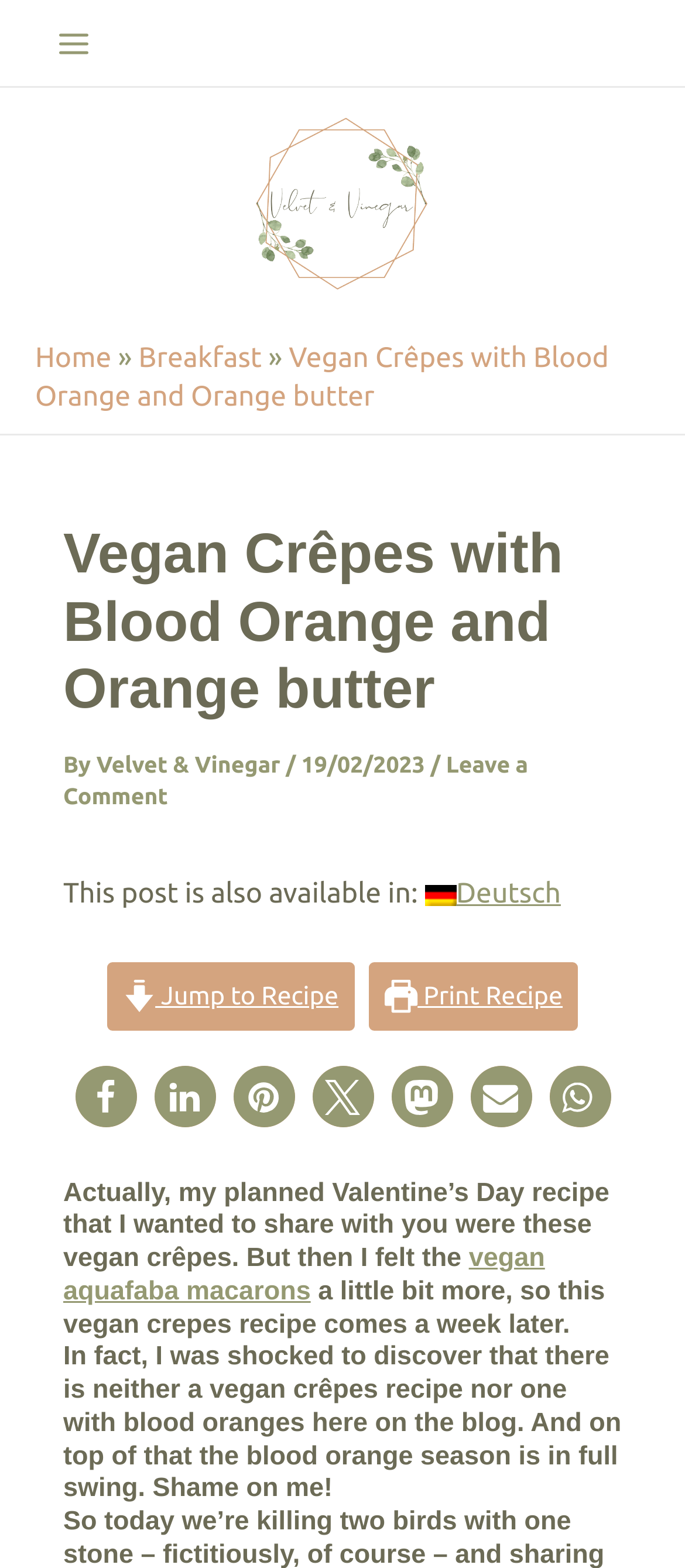Determine the coordinates of the bounding box for the clickable area needed to execute this instruction: "Click the 'Main Menu' button".

[0.051, 0.003, 0.164, 0.052]